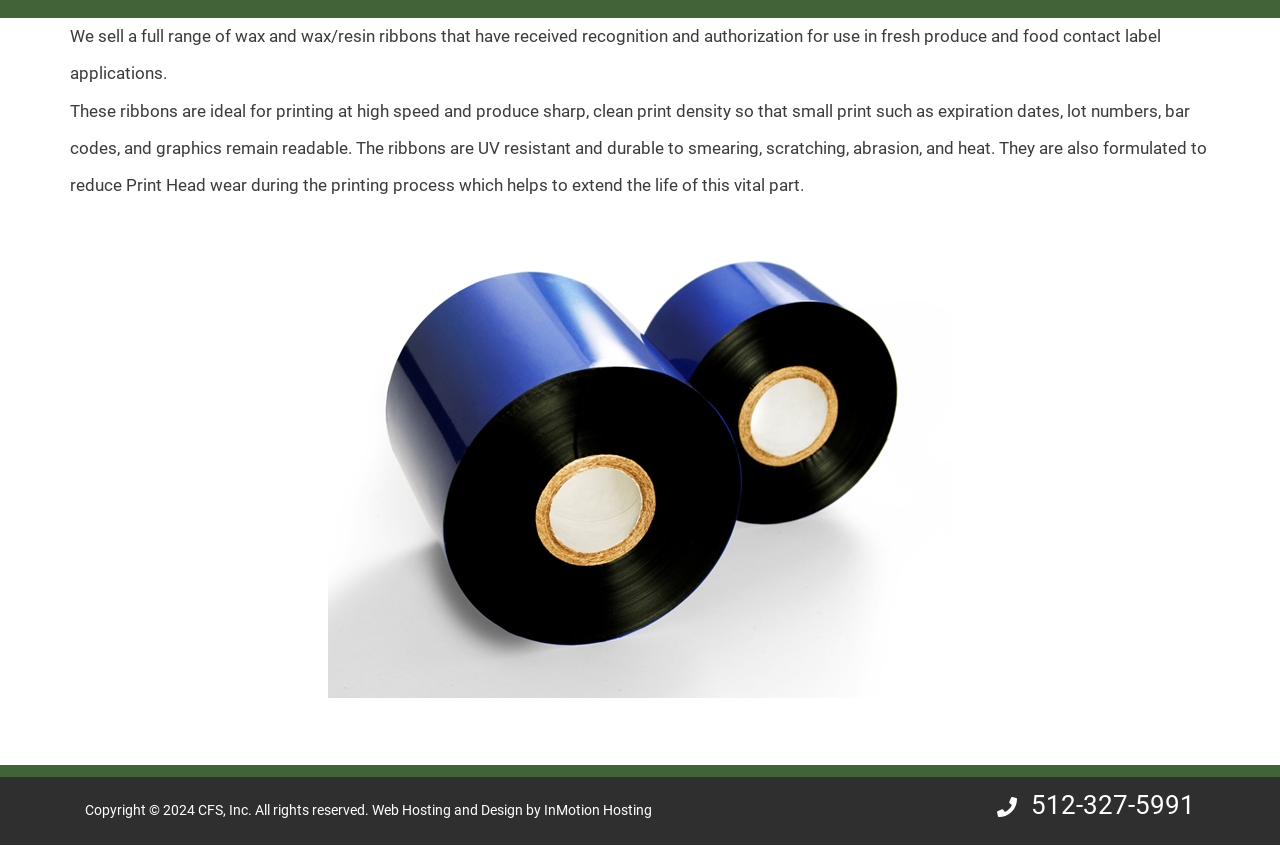Based on the element description: "InMotion Hosting", identify the bounding box coordinates for this UI element. The coordinates must be four float numbers between 0 and 1, listed as [left, top, right, bottom].

[0.425, 0.948, 0.509, 0.967]